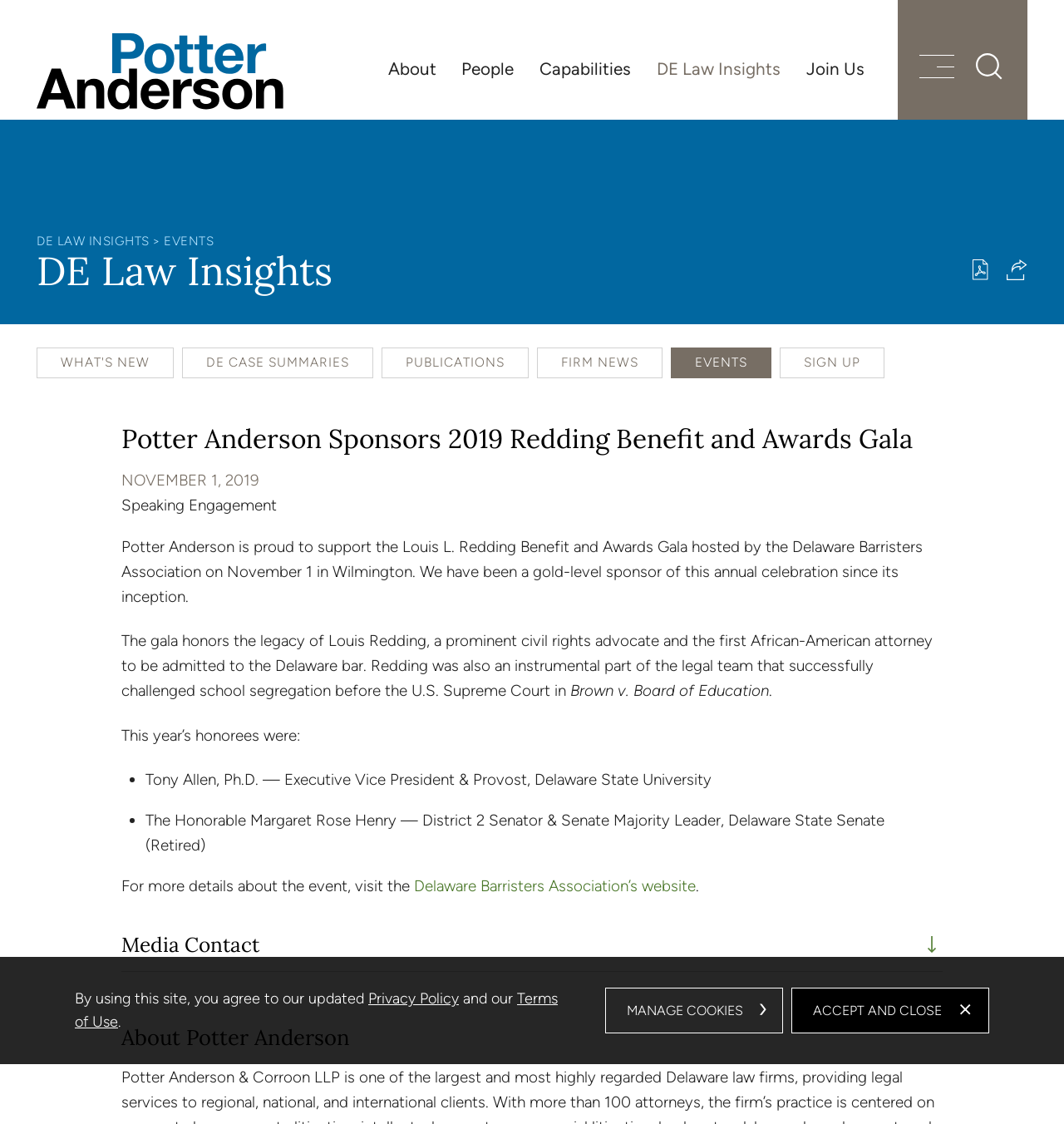Please identify the bounding box coordinates of the clickable element to fulfill the following instruction: "View the 'DE Law Insights'". The coordinates should be four float numbers between 0 and 1, i.e., [left, top, right, bottom].

[0.034, 0.208, 0.14, 0.221]